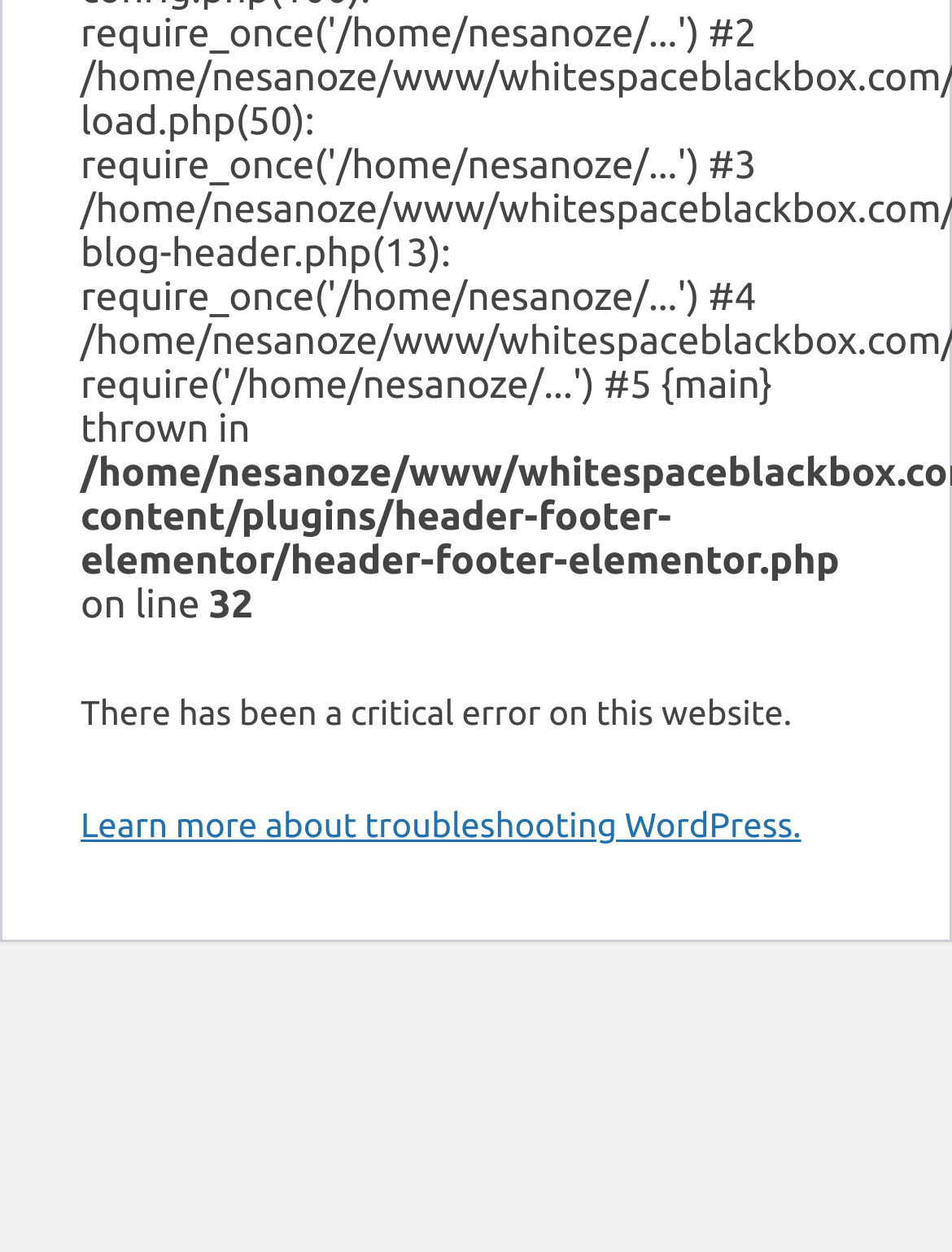Based on the element description: "aria-label="Open menu"", identify the UI element and provide its bounding box coordinates. Use four float numbers between 0 and 1, [left, top, right, bottom].

None